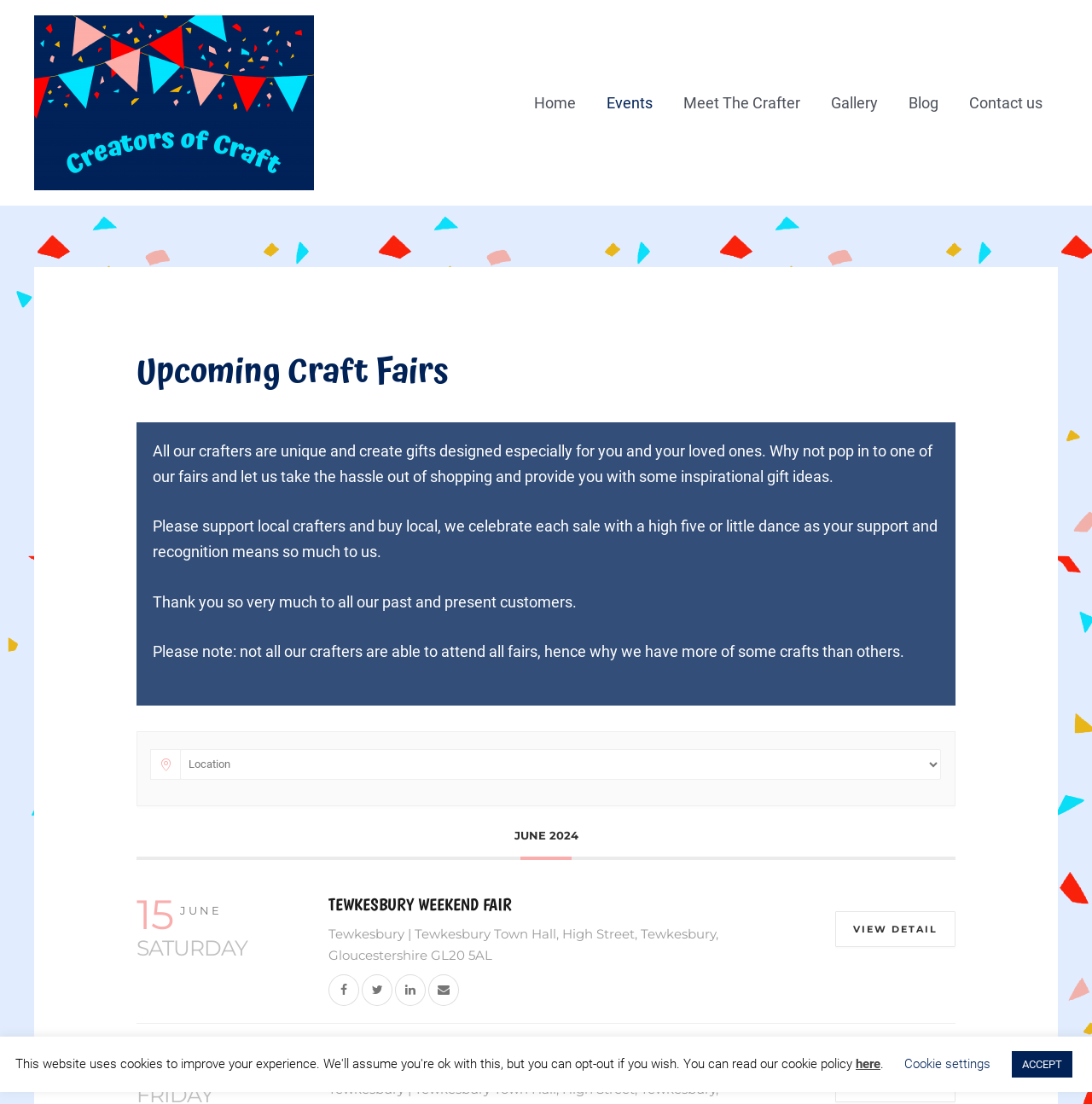Please extract the webpage's main title and generate its text content.

Upcoming Craft Fairs